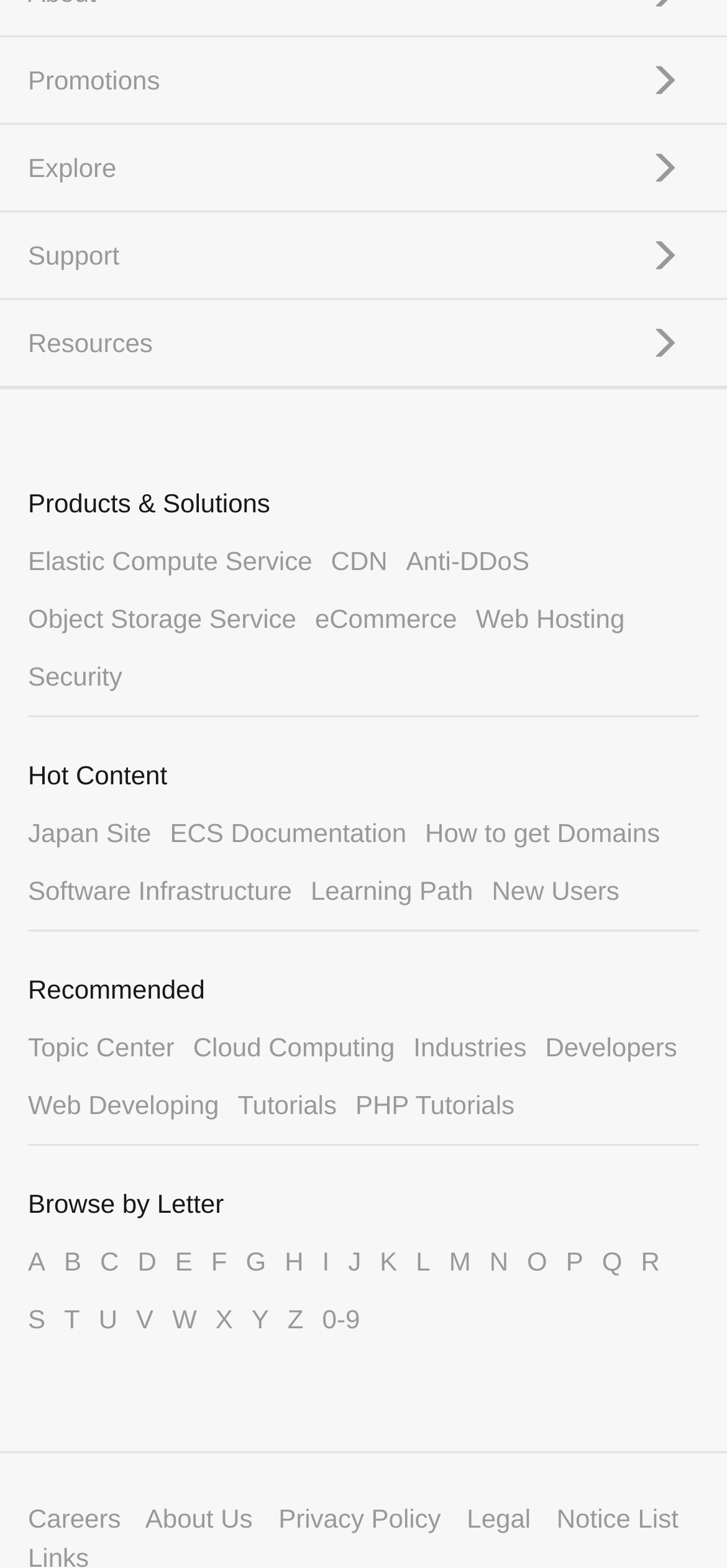How many sections are there on the webpage?
Based on the image, answer the question with as much detail as possible.

I identified the sections on the webpage, which are 'Promotions', 'Explore', 'Support', 'Products & Solutions', and 'Hot Content'. There are 5 sections in total.